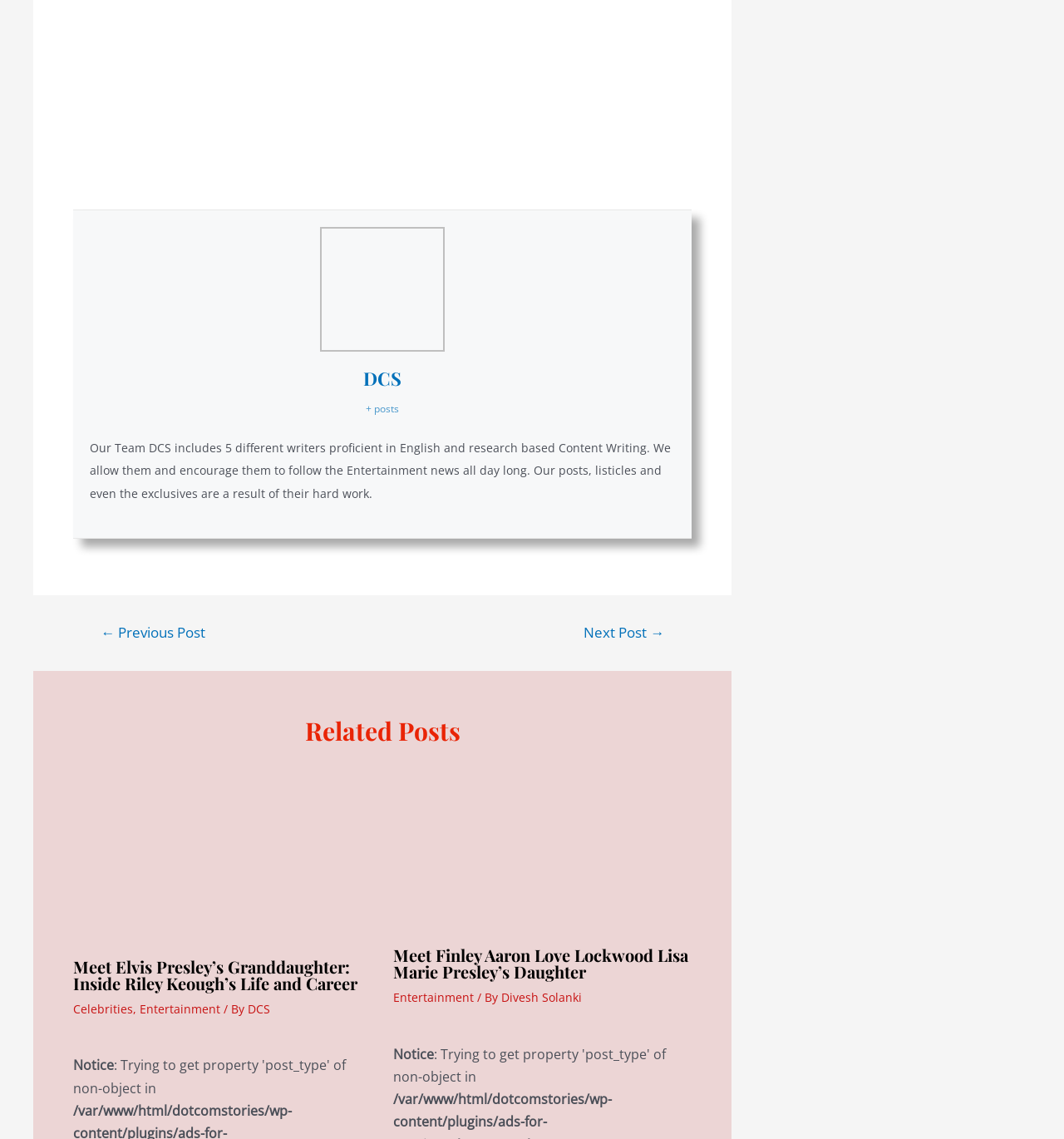What is the purpose of the DCS team?
Please provide a single word or phrase in response based on the screenshot.

Content Writing